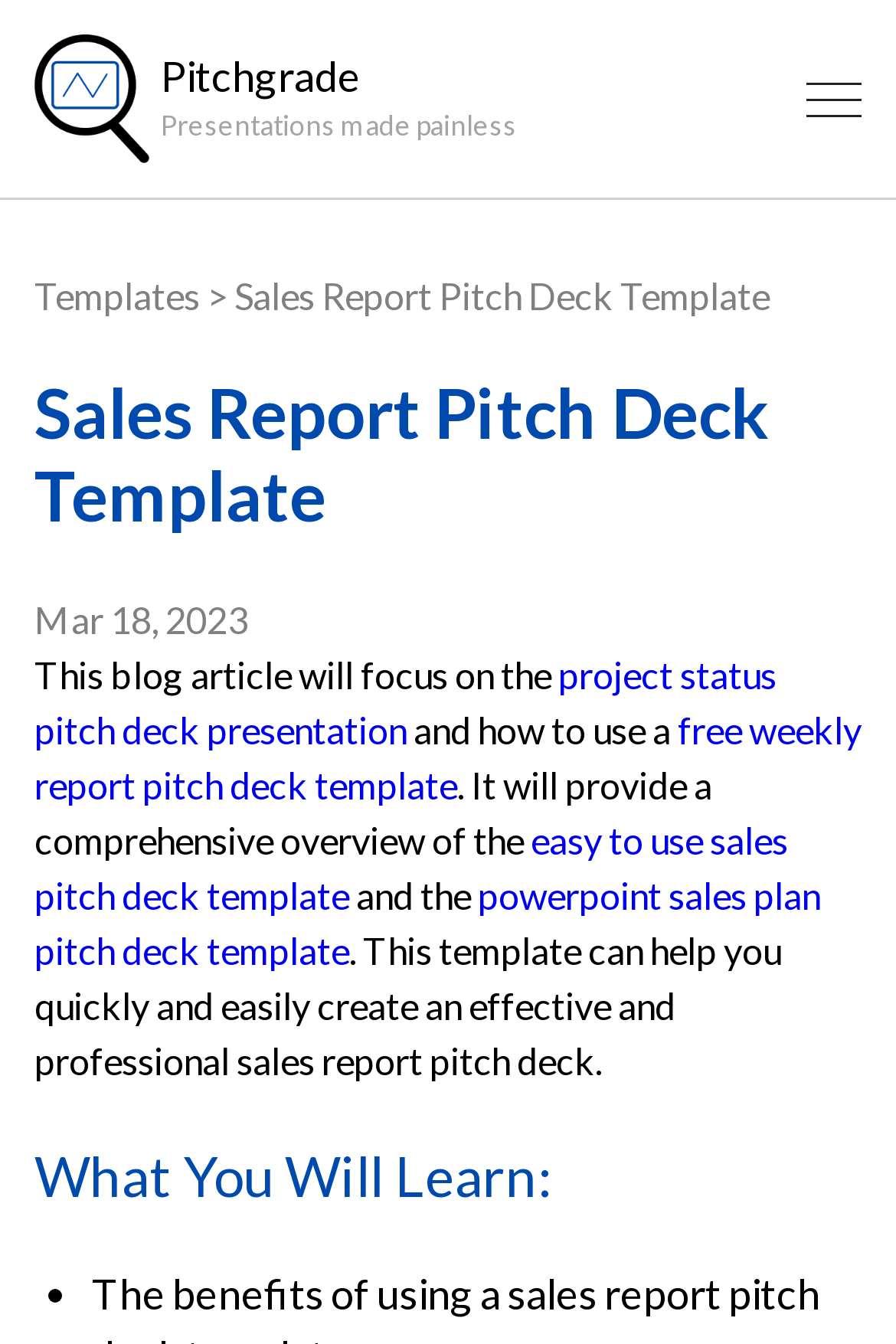Give a comprehensive overview of the webpage, including key elements.

The webpage is about a sales report pitch deck template, specifically a free customizable template offered by PitchGrade. At the top-left corner, there is a figure with an image of the PitchGrade logo. Below the logo, there is a figcaption with the text "Presentations made painless". 

On the top-right corner, there is a menu icon represented by an image. 

The main content of the webpage is divided into sections. The first section has a heading "Sales Report Pitch Deck Template" and a subheading that describes the blog article's focus on project status pitch deck presentation and how to use a free weekly report pitch deck template. The text is accompanied by links to relevant resources.

Below this section, there is a paragraph that provides a comprehensive overview of the easy-to-use sales pitch deck template and the PowerPoint sales plan pitch deck template. This section also includes links to these templates.

The final section is headed by "What You Will Learn:" and is likely to outline the key takeaways from the blog article. However, the list of items is not fully described in the provided accessibility tree.